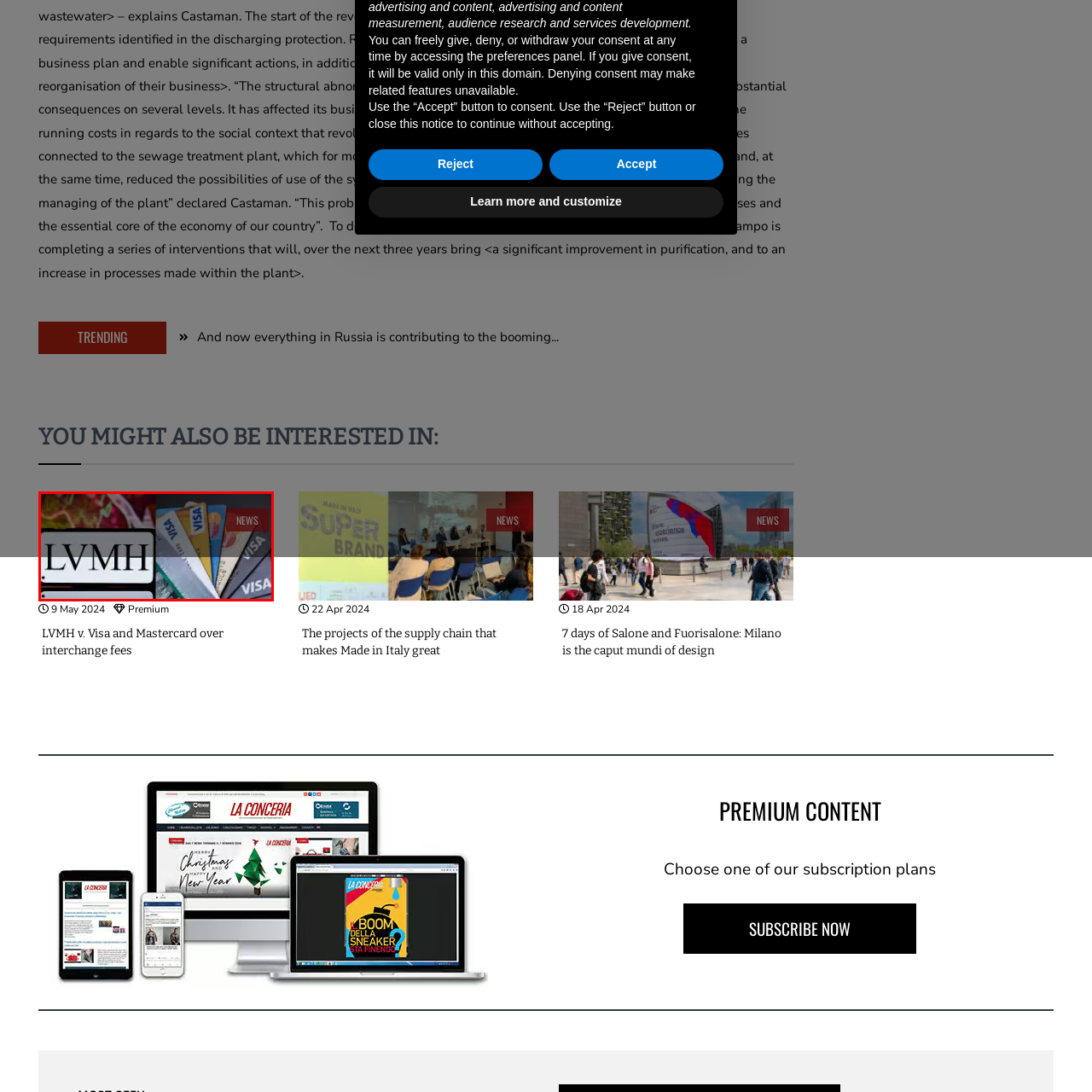Describe fully the image that is contained within the red bounding box.

The image prominently features the logo of LVMH, a leading international luxury goods conglomerate, alongside a selection of credit cards, prominently displaying the Visa brand. This visual juxtaposition hints at the ongoing legal discourse involving LVMH as it engages in a significant dispute with Visa and Mastercard over interchange fees. Positioned under the "NEWS" category, this image accompanies an article discussing these developments, reflecting the dynamic and often contentious relationship between luxury brands and financial institutions in today's market.